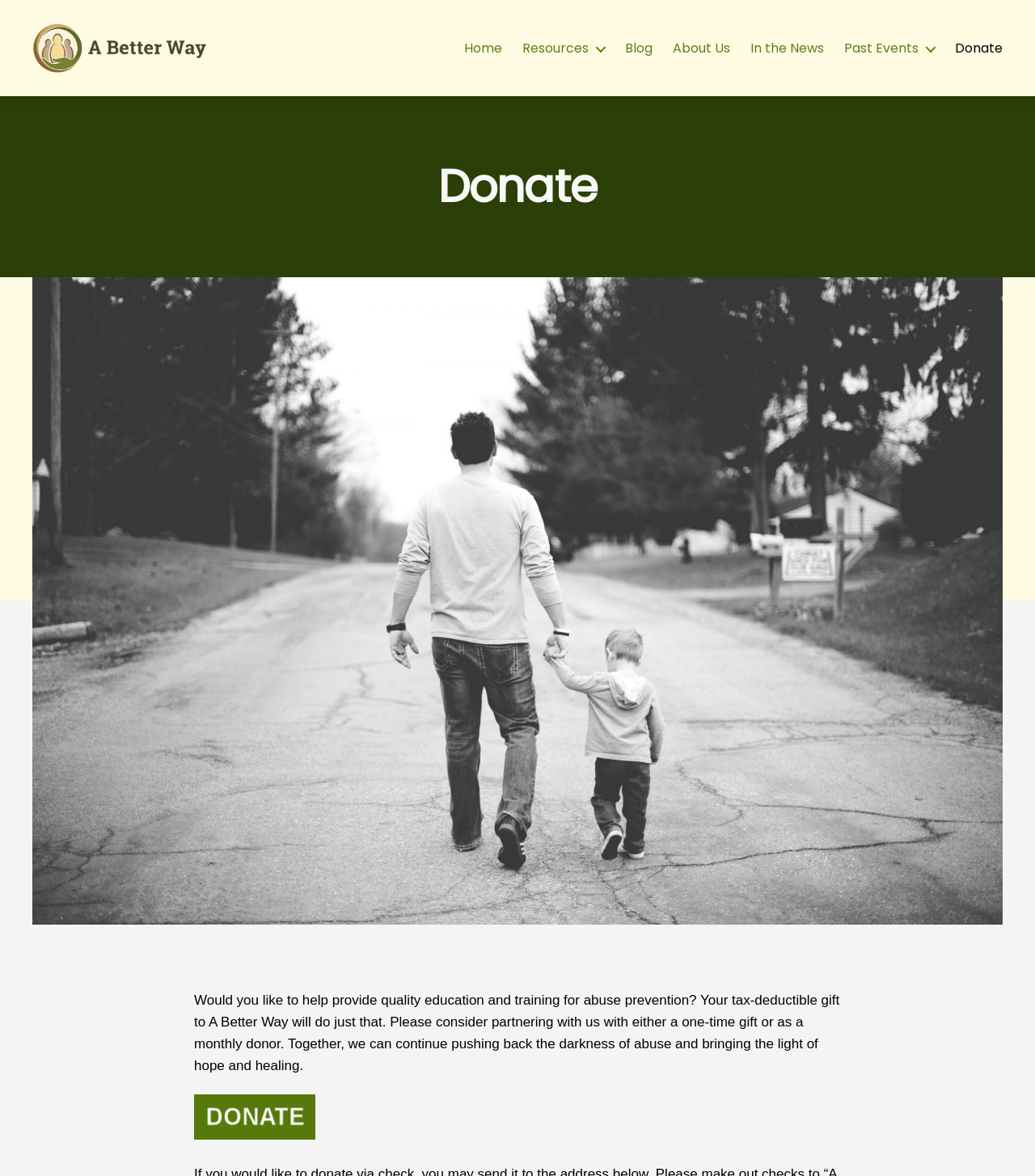What is the purpose of the organization?
Using the information from the image, give a concise answer in one word or a short phrase.

Abuse prevention